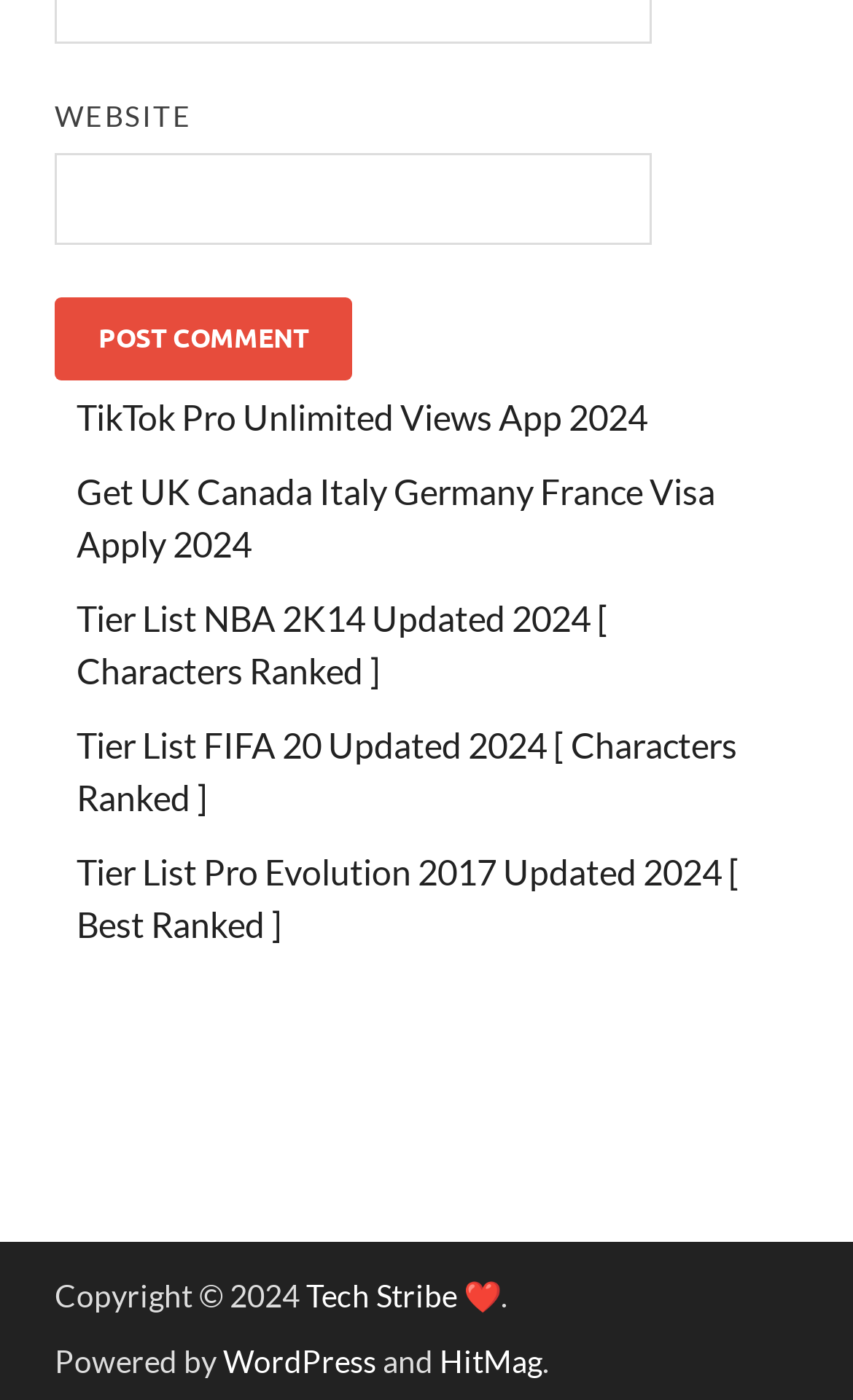Predict the bounding box coordinates of the UI element that matches this description: "name="submit" value="Post Comment"". The coordinates should be in the format [left, top, right, bottom] with each value between 0 and 1.

[0.064, 0.213, 0.413, 0.272]